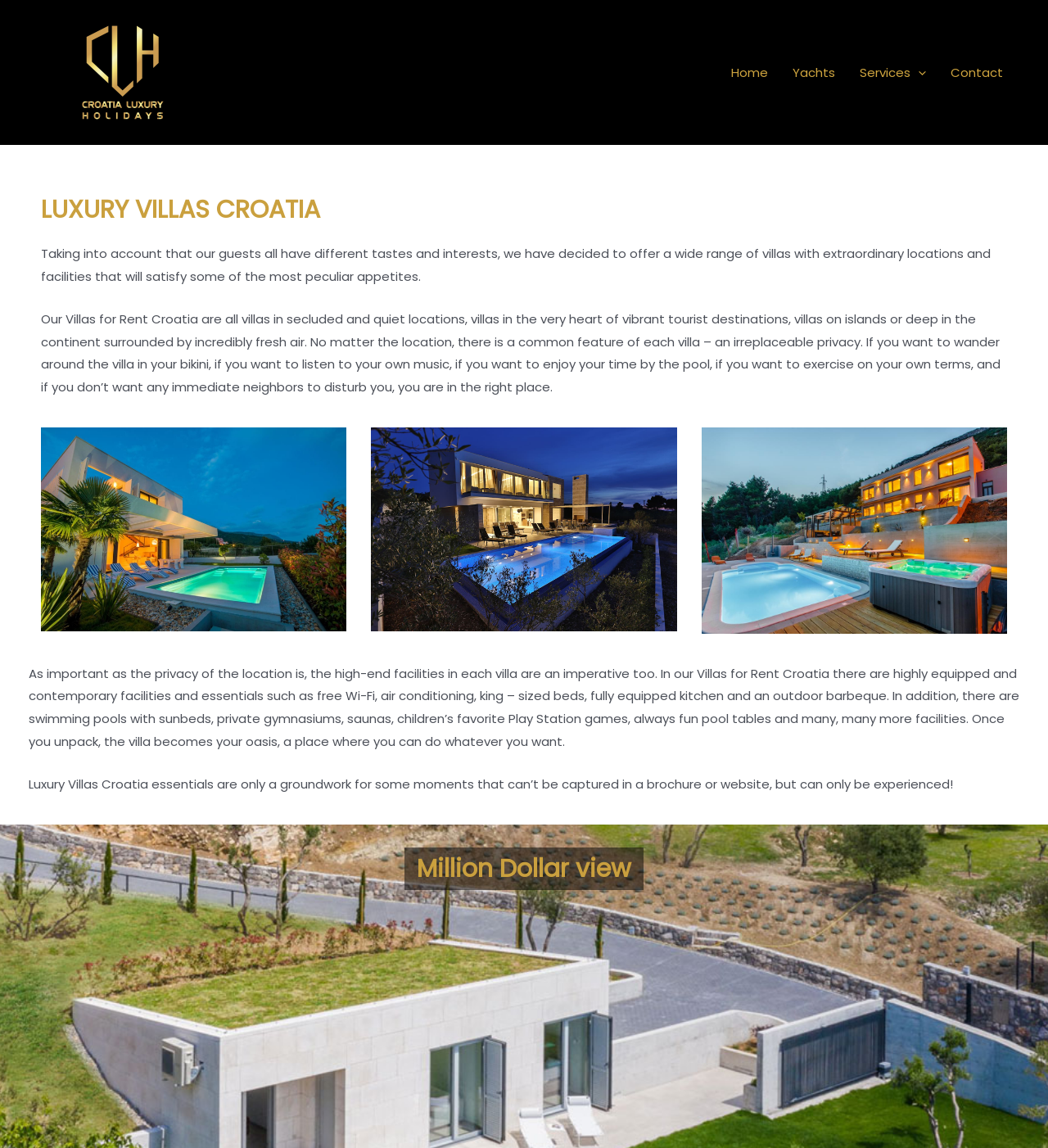Find the bounding box coordinates of the element to click in order to complete the given instruction: "Search the site."

None